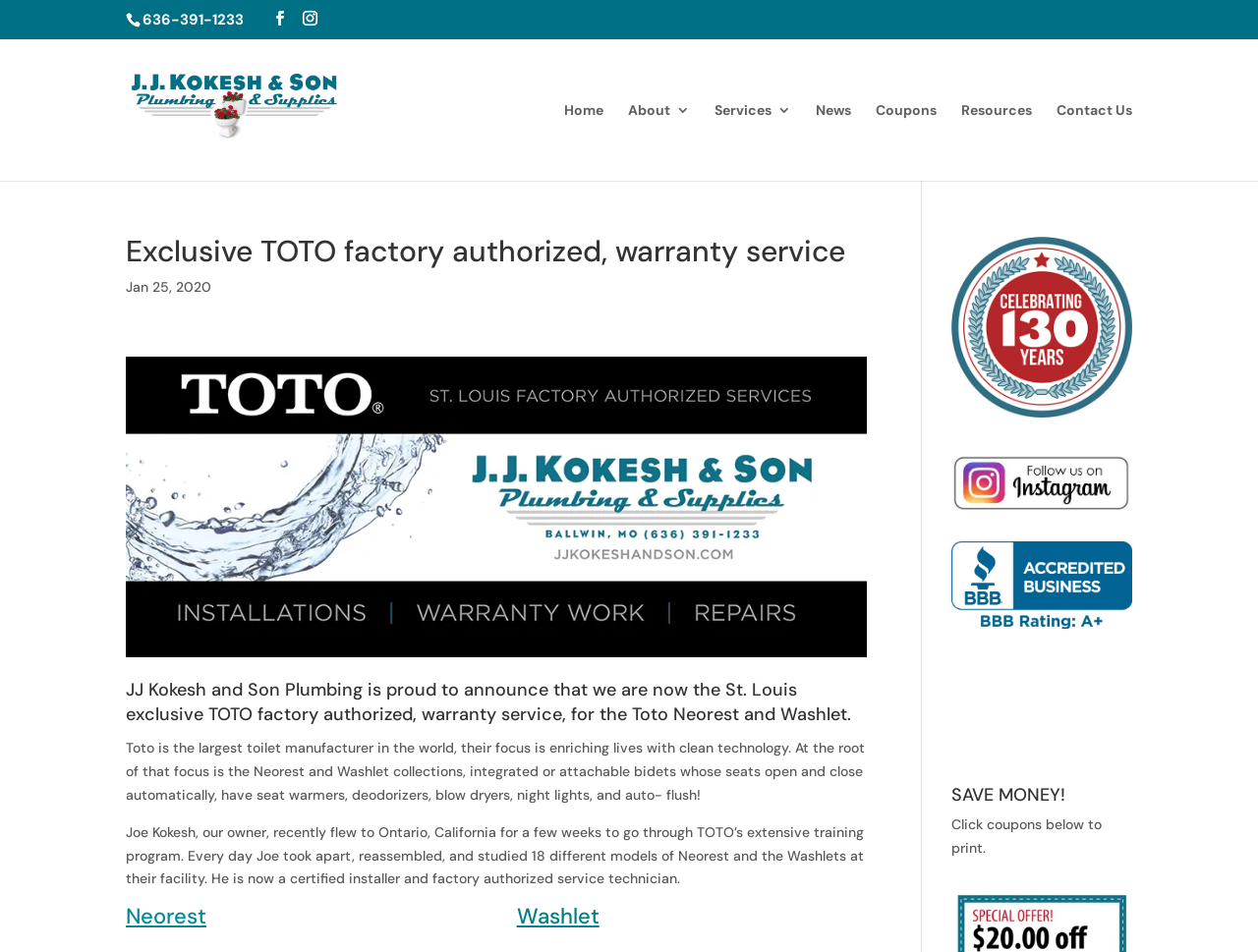Find the bounding box coordinates for the element that must be clicked to complete the instruction: "Check the coupons". The coordinates should be four float numbers between 0 and 1, indicated as [left, top, right, bottom].

[0.756, 0.857, 0.876, 0.9]